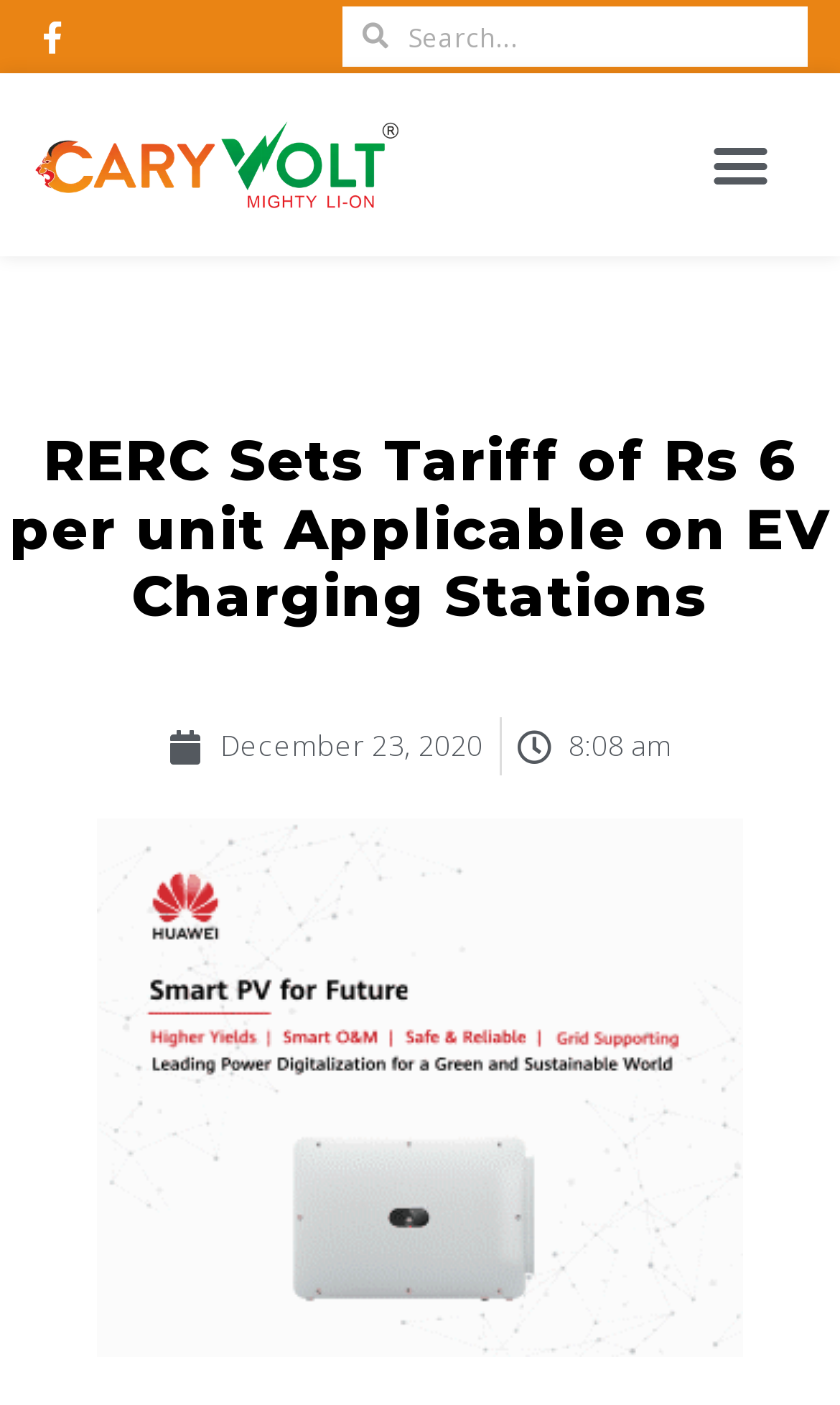What is the date of the news article?
Respond to the question with a single word or phrase according to the image.

December 23, 2020